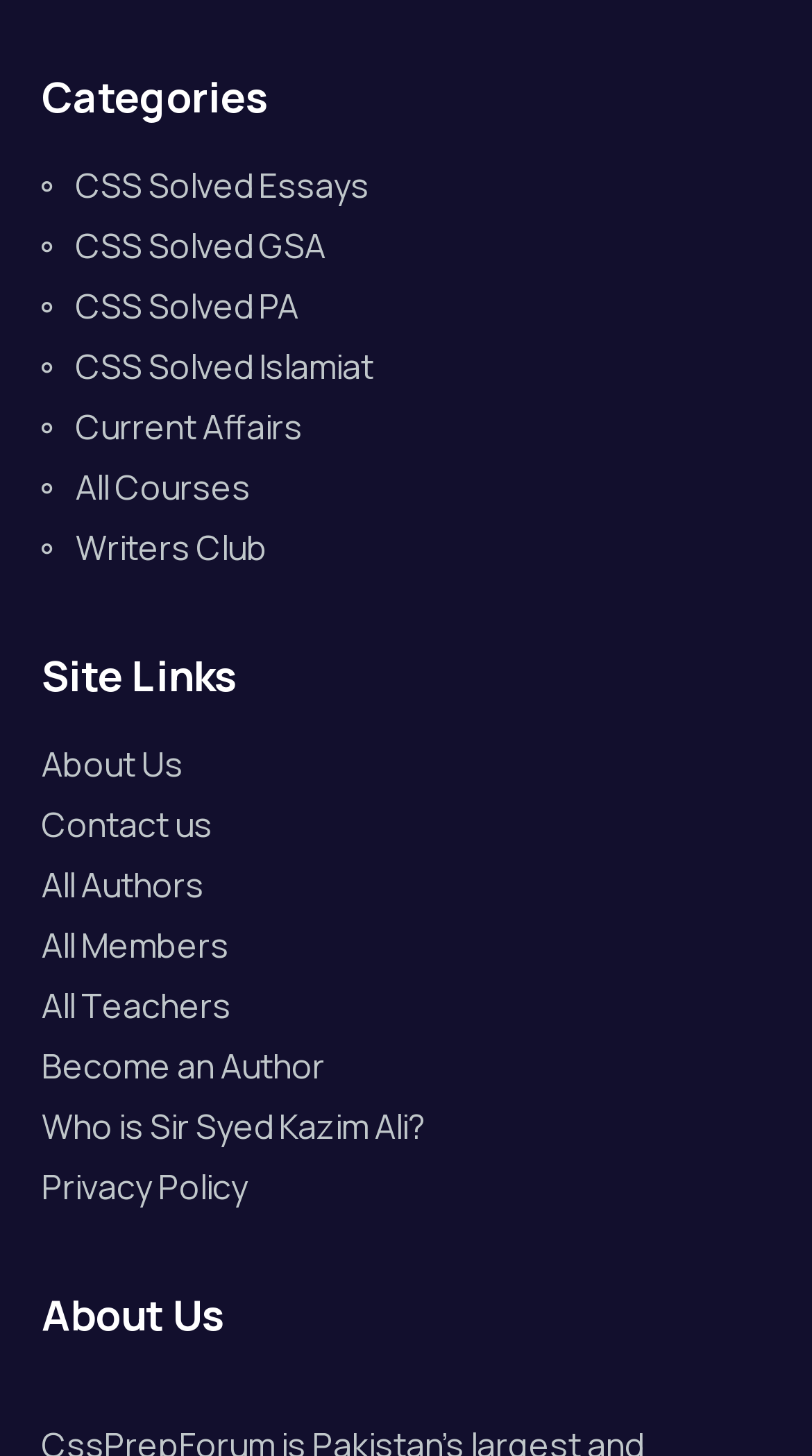What are the categories listed on the webpage?
Based on the image, answer the question with a single word or brief phrase.

CSS Solved Essays, etc.